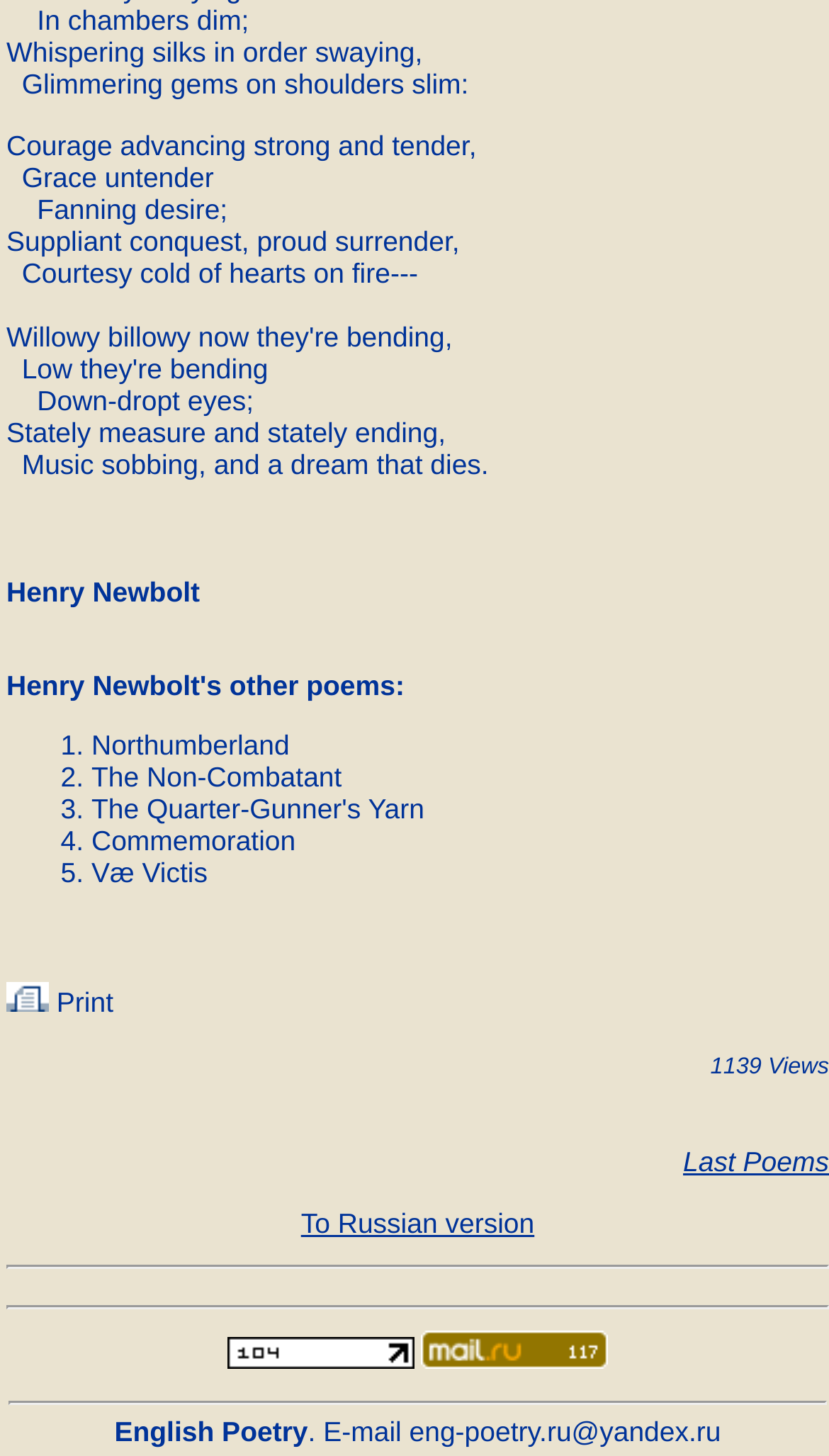How many views does the poem have?
From the details in the image, provide a complete and detailed answer to the question.

The number of views is mentioned at the bottom of the webpage as '1139 Views' in a static text element with a bounding box coordinate of [0.857, 0.724, 1.0, 0.741].